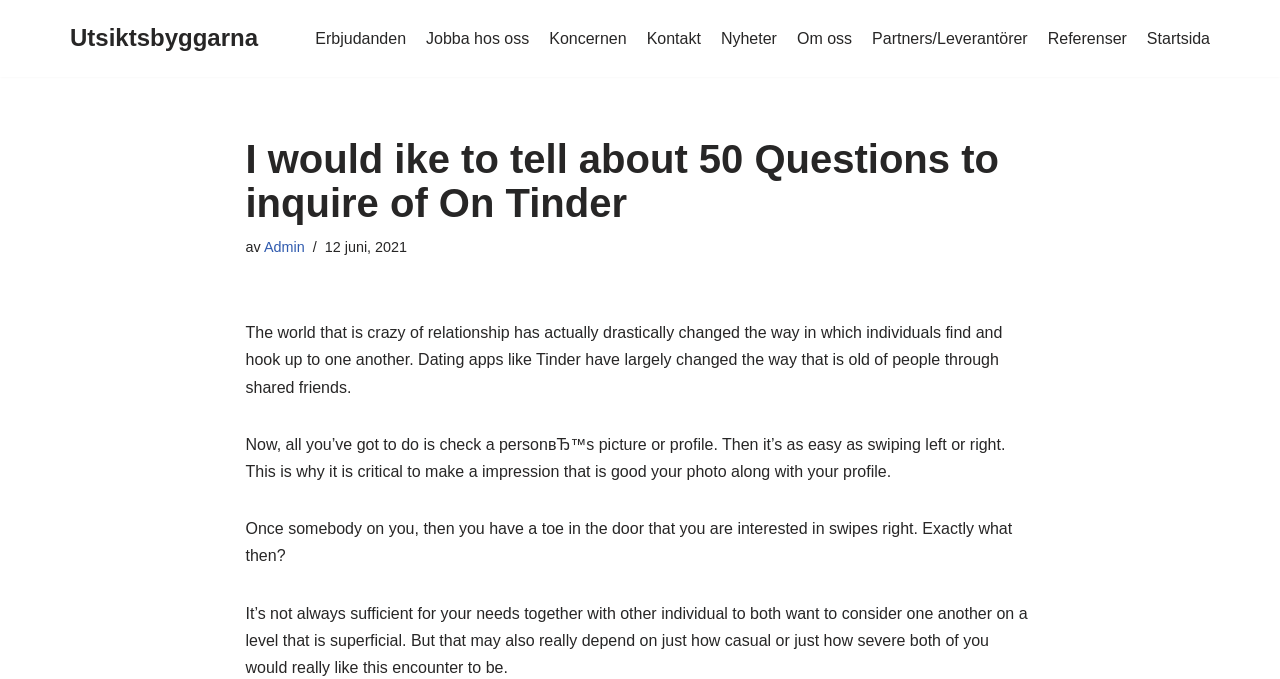Find the bounding box coordinates corresponding to the UI element with the description: "2. Prerequisites". The coordinates should be formatted as [left, top, right, bottom], with values as floats between 0 and 1.

None